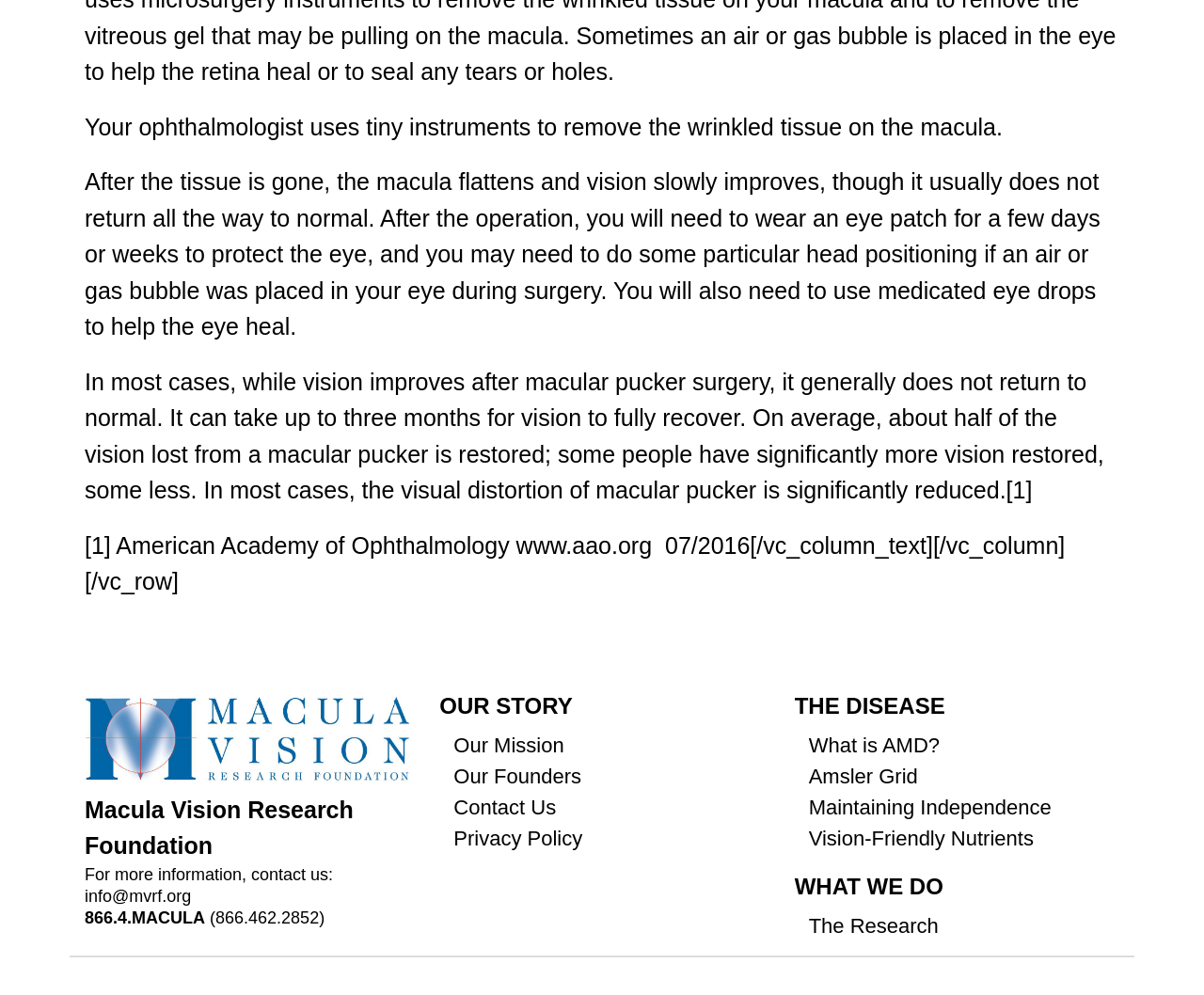From the webpage screenshot, predict the bounding box coordinates (top-left x, top-left y, bottom-right x, bottom-right y) for the UI element described here: The Disease

[0.66, 0.7, 0.93, 0.719]